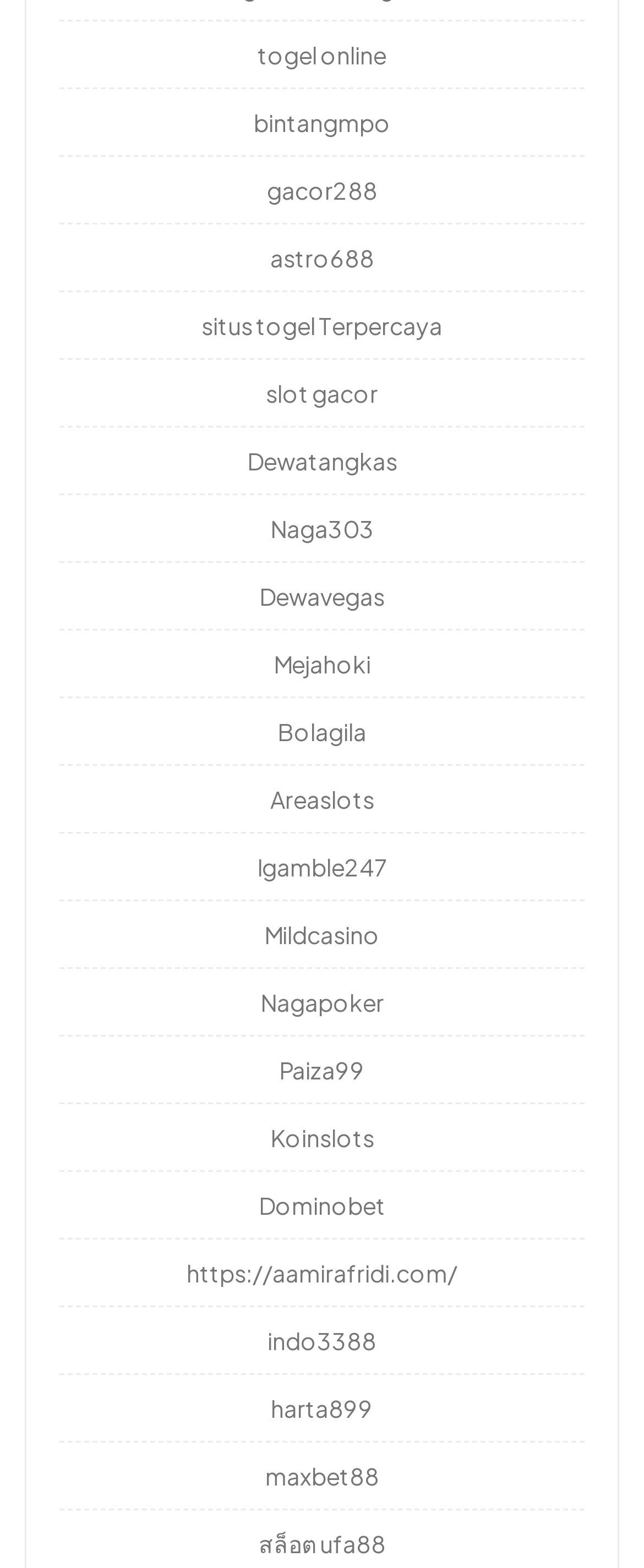Determine the bounding box coordinates of the UI element that matches the following description: "togel online". The coordinates should be four float numbers between 0 and 1 in the format [left, top, right, bottom].

[0.4, 0.026, 0.6, 0.045]